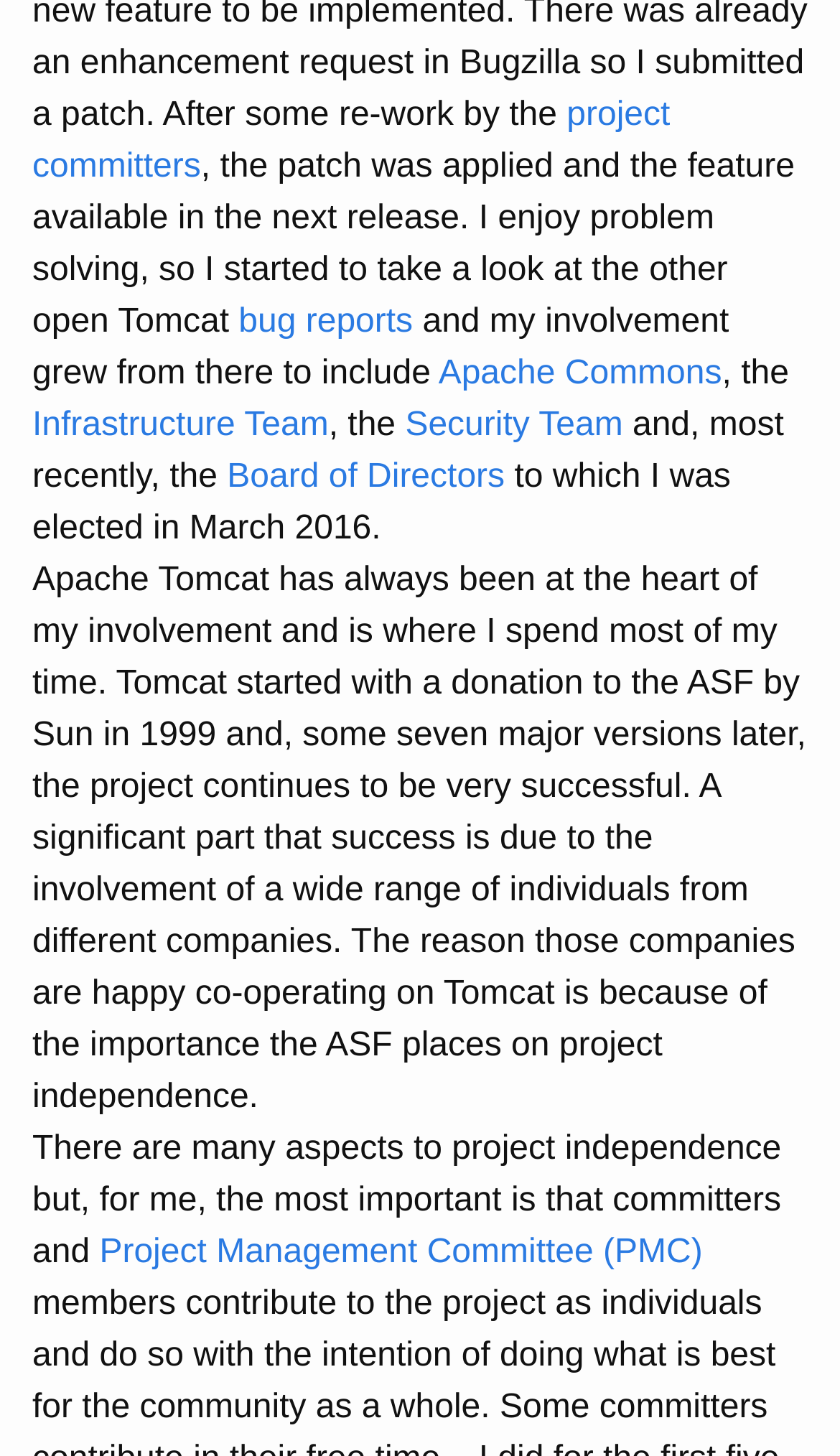Given the element description "bug reports" in the screenshot, predict the bounding box coordinates of that UI element.

[0.284, 0.208, 0.492, 0.234]